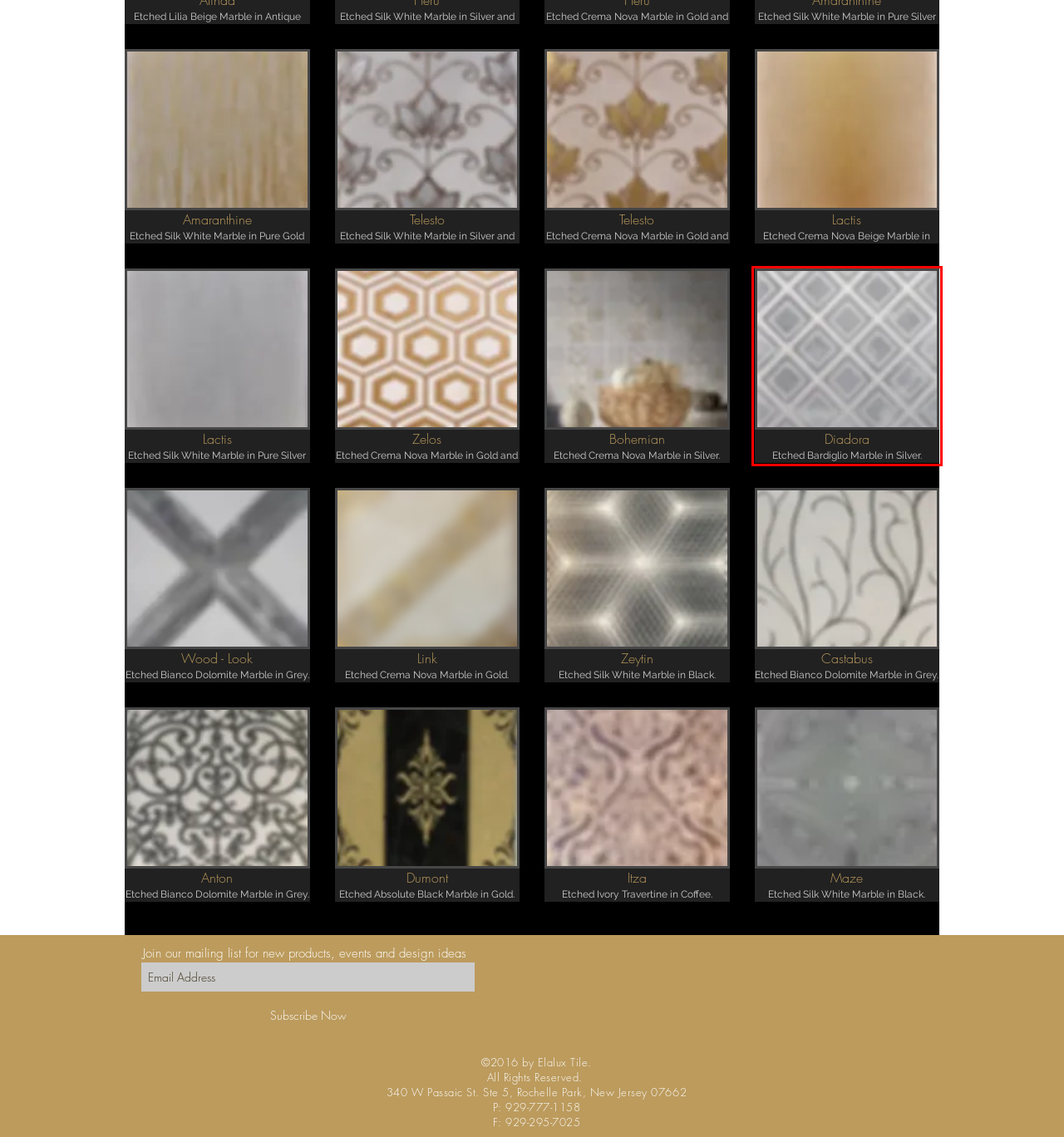Analyze the screenshot of a webpage with a red bounding box and select the webpage description that most accurately describes the new page resulting from clicking the element inside the red box. Here are the candidates:
A. Maze | elaluxtile
B. Telesto Gold and Coffee | elaluxtile
C. Diadora | elaluxtile
D. Amaranthine Gold | elaluxtile
E. Bohemian | elaluxtile
F. Lactis Silver | elaluxtile
G. Zeytin | elaluxtile
H. Lactis Gold | elaluxtile

C